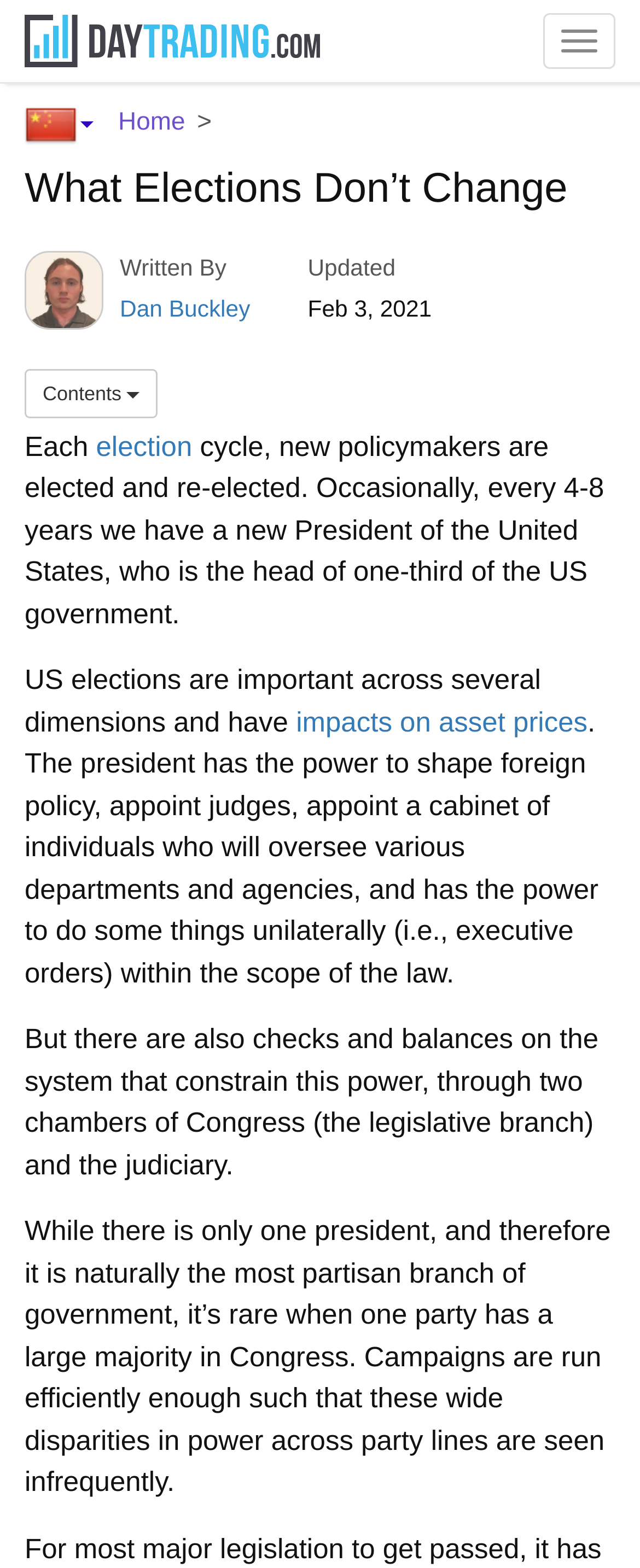Describe all the significant parts and information present on the webpage.

The webpage is about the importance of US elections and their impact on asset prices. At the top left corner, there is a logo of "Day Trading" with a country flag icon next to it. Below the logo, there is a navigation menu with links to "Home" and other pages. 

To the right of the logo, there is a heading "What Elections Don’t Change" followed by a contributor image and the author's name, "Dan Buckley", along with the update date, "Feb 3, 2021". 

Below the heading, there is a button labeled "Contents" which has a popup menu. Next to the button, there is a paragraph of text that explains the importance of US elections, mentioning that they have impacts on asset prices. The text is divided into several sections, with links to related topics such as "election" and "impacts on asset prices". 

The text describes the power of the president to shape foreign policy, appoint judges, and issue executive orders, but also notes that there are checks and balances on this power through Congress and the judiciary. It also mentions that it's rare for one party to have a large majority in Congress.